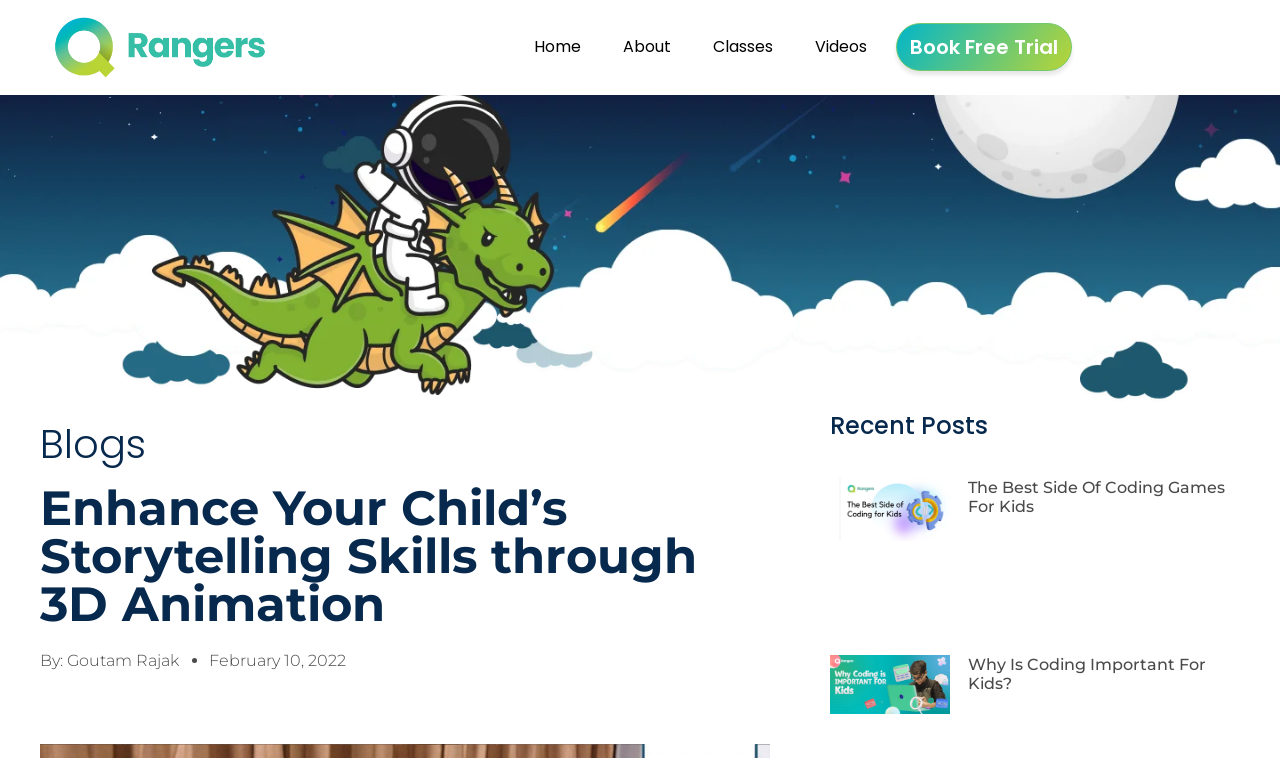For the following element description, predict the bounding box coordinates in the format (top-left x, top-left y, bottom-right x, bottom-right y). All values should be floating point numbers between 0 and 1. Description: Videos

[0.627, 0.031, 0.687, 0.094]